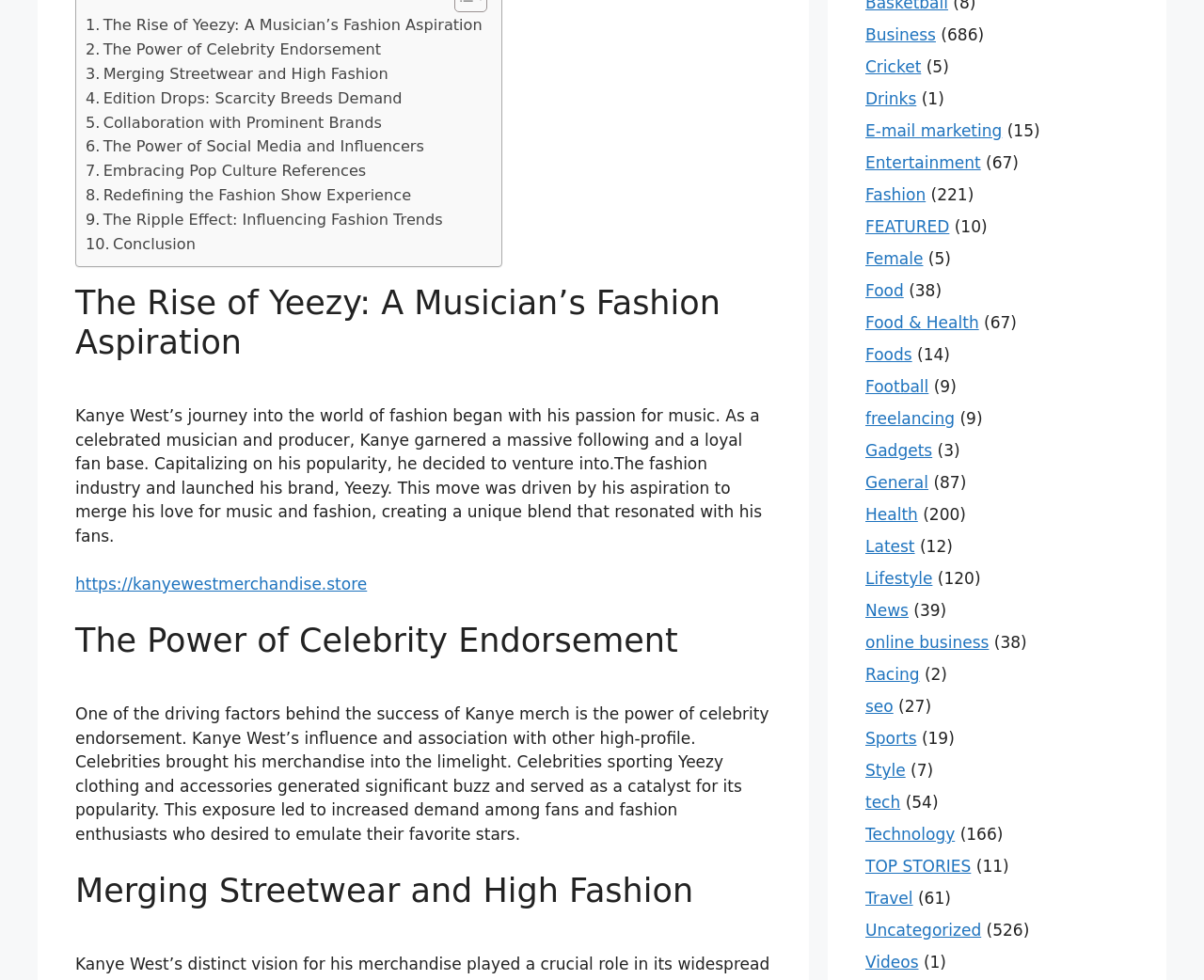How many categories are listed on the webpage?
Look at the image and provide a short answer using one word or a phrase.

30